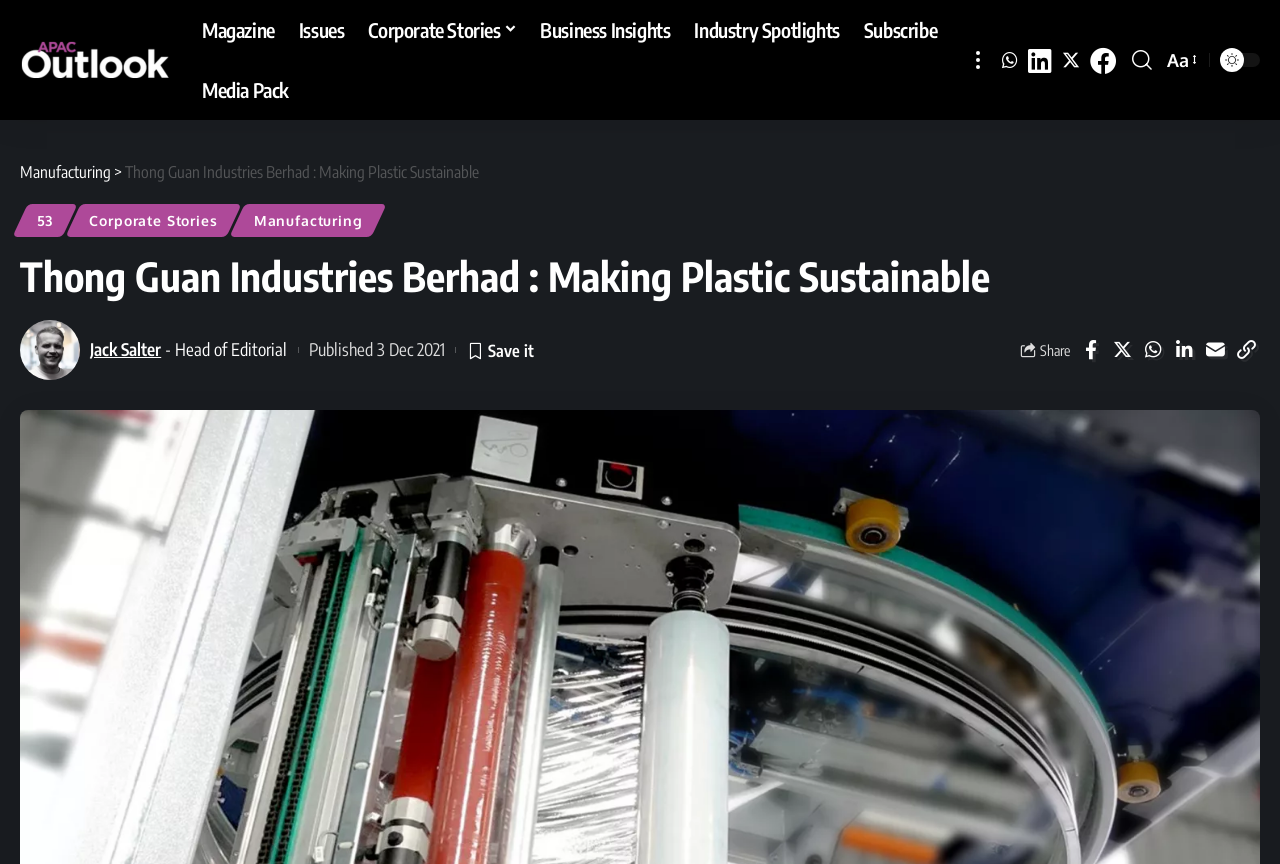Determine the bounding box coordinates of the region that needs to be clicked to achieve the task: "Search for something".

[0.884, 0.05, 0.9, 0.089]